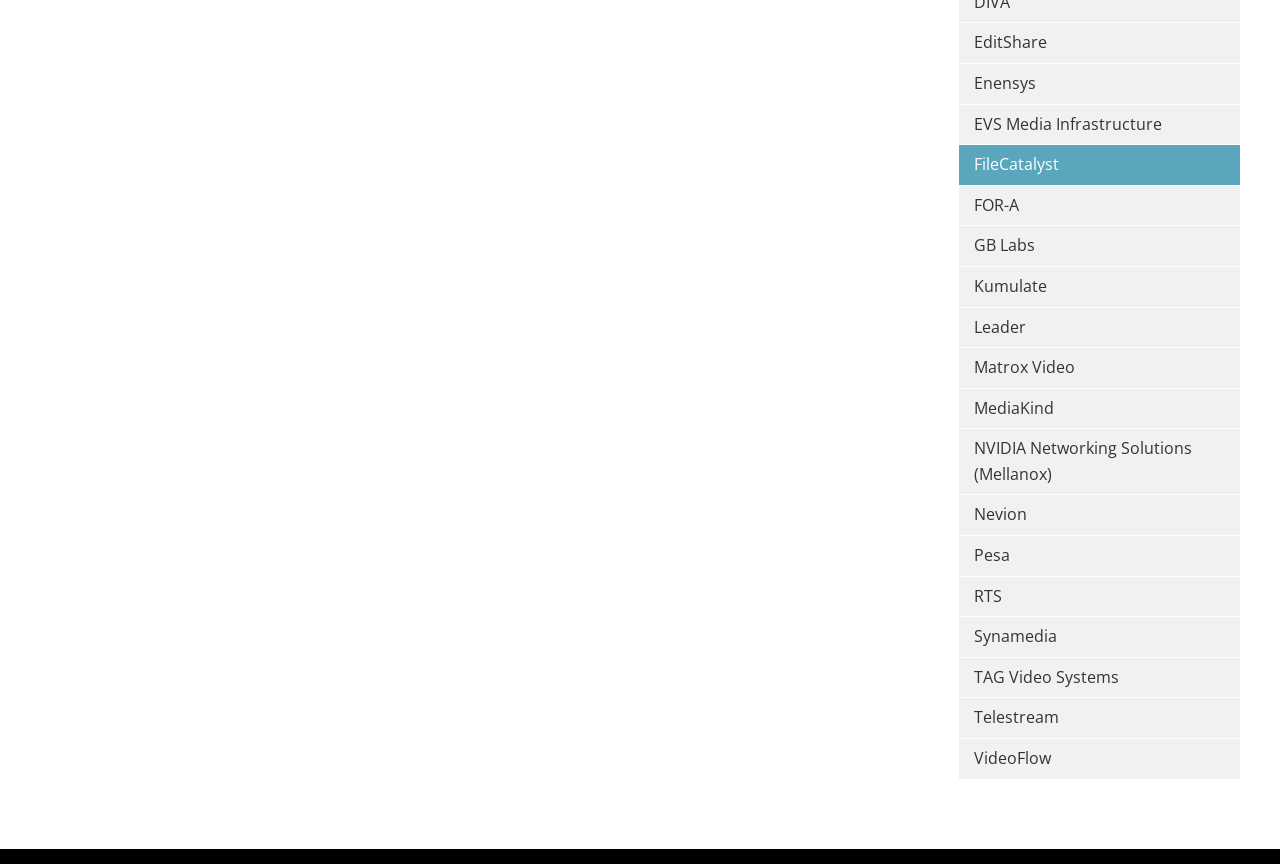Please identify the bounding box coordinates of the clickable area that will fulfill the following instruction: "check out VideoFlow". The coordinates should be in the format of four float numbers between 0 and 1, i.e., [left, top, right, bottom].

[0.749, 0.855, 0.969, 0.901]